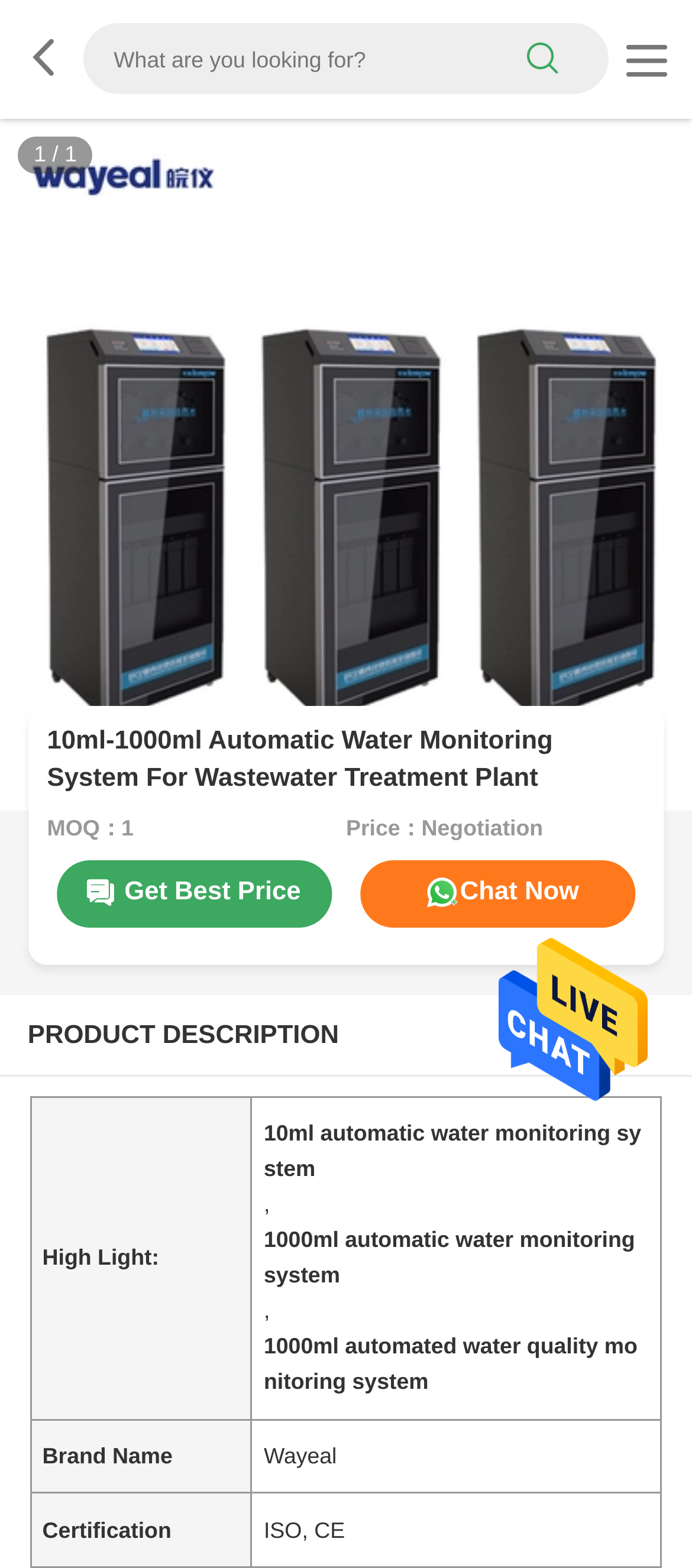What is the minimum order quantity?
Look at the image and answer the question with a single word or phrase.

1